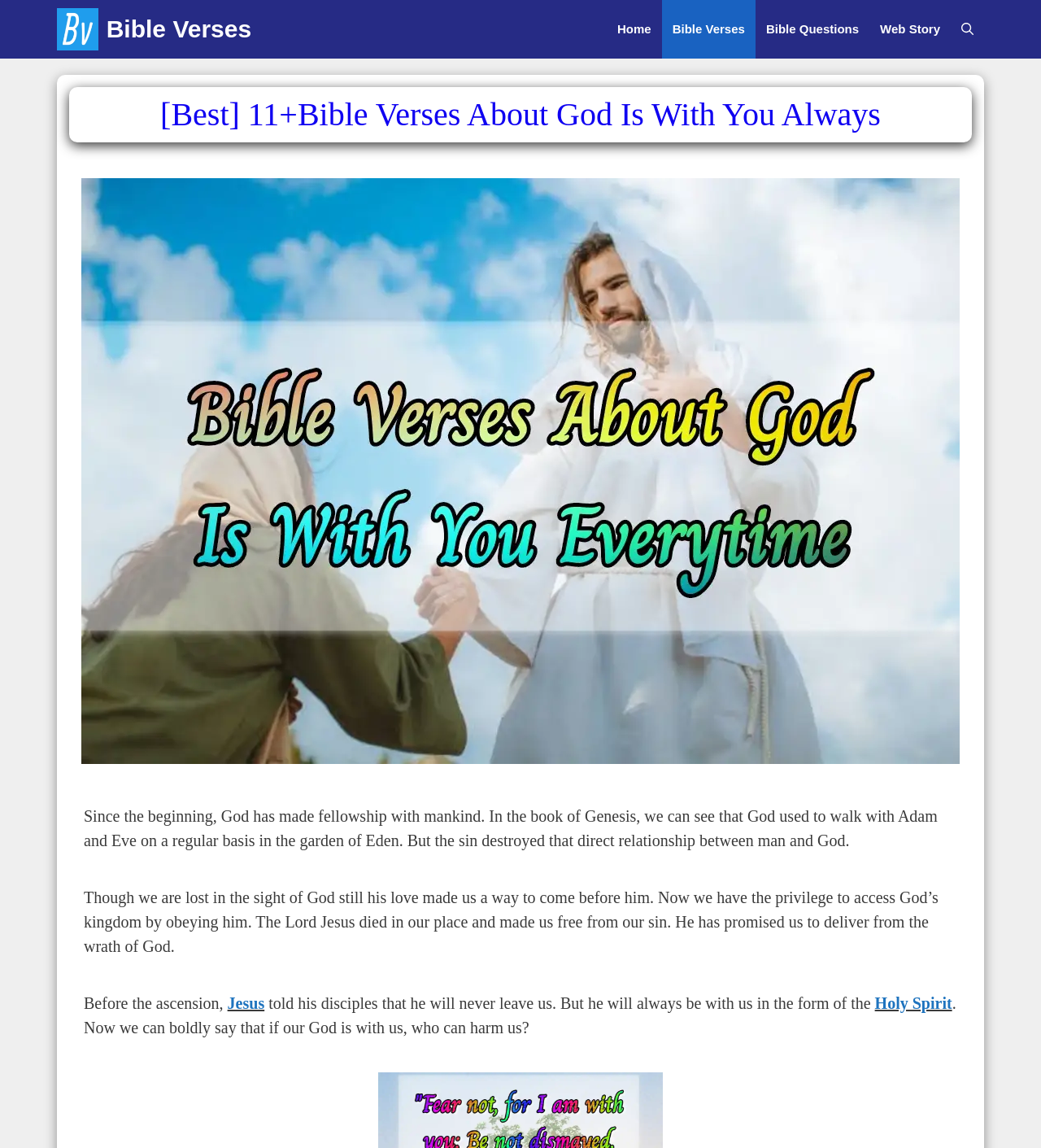Generate a comprehensive description of the webpage.

The webpage is about Bible verses and God's presence in human life. At the top, there is a navigation bar with several links, including "Bible Verses", "Home", "Bible Questions", "Web Story", and "Open Search Bar". Below the navigation bar, there is a header section with a heading that reads "[Best] 11+Bible Verses About God Is With You Always". 

To the right of the header, there is a large image related to "Bible Verses God Is With You". Below the image, there are four paragraphs of text. The first paragraph explains how God used to walk with Adam and Eve in the garden of Eden, but sin destroyed that direct relationship. The second paragraph describes how God's love made a way for humans to come before him, and how Jesus died to free humans from sin. 

The third paragraph is incomplete, but it mentions Jesus telling his disciples that he will never leave them. The fourth paragraph continues this thought, explaining that Jesus will always be with humans in the form of the Holy Spirit. The text concludes by saying that if God is with us, who can harm us? There are also two links in the text, one to "Jesus" and one to "Holy Spirit".